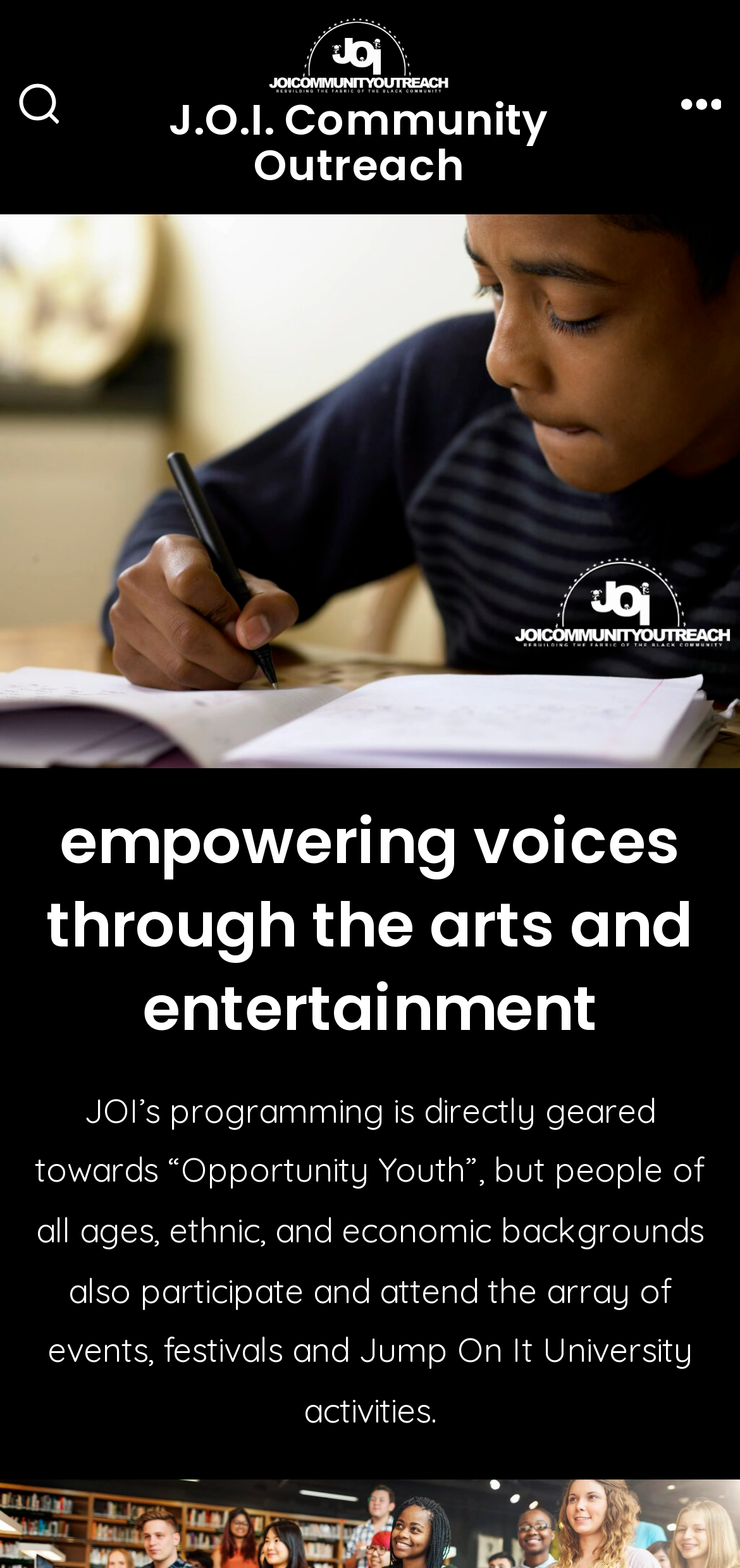Determine the main heading text of the webpage.

J.O.I. Community Outreach